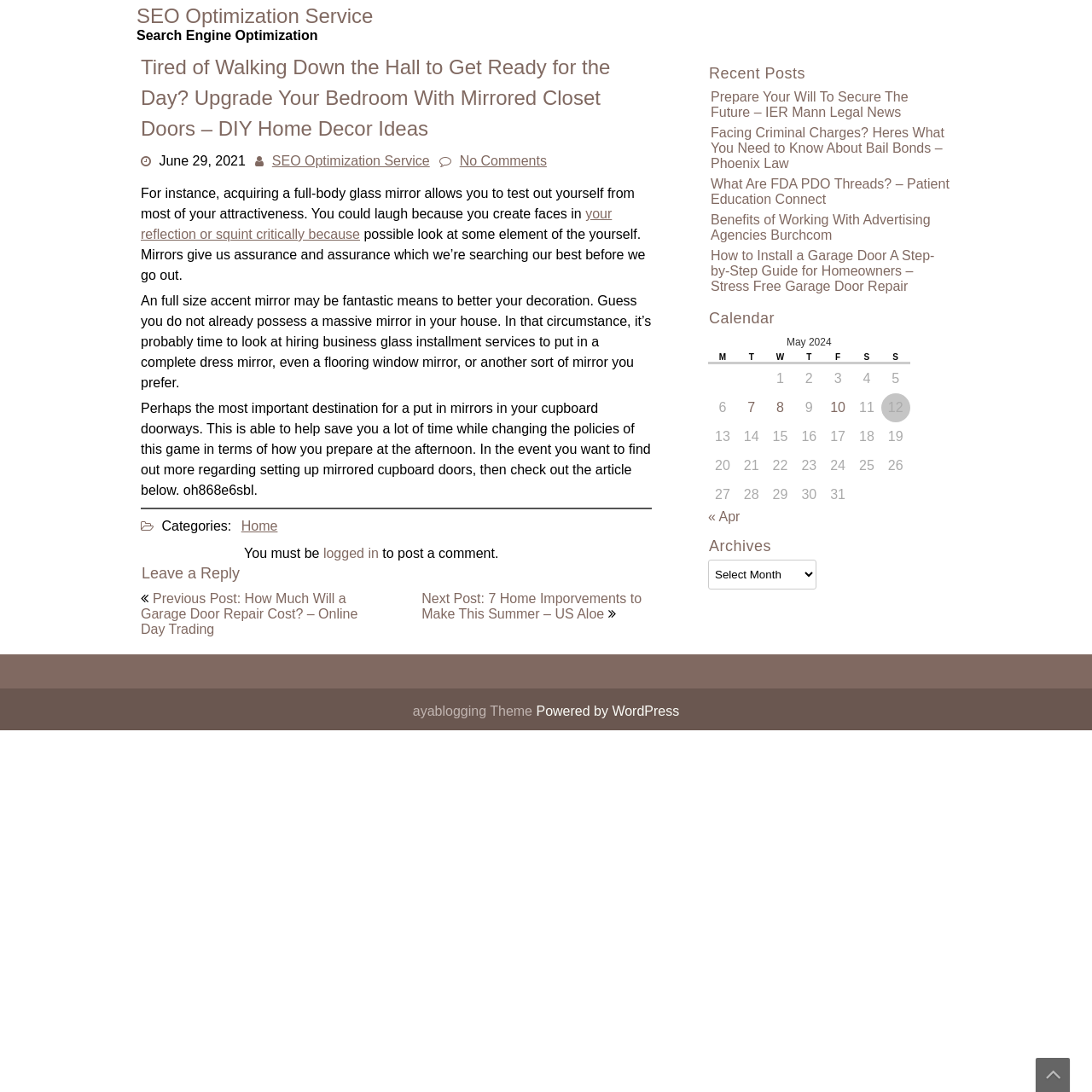What is the date of the article?
Utilize the image to construct a detailed and well-explained answer.

I found the date of the article by looking at the time element with the text 'June 29, 2021' which is located below the heading 'Tired of Walking Down the Hall to Get Ready for the Day? Upgrade Your Bedroom With Mirrored Closet Doors – DIY Home Decor Ideas'.